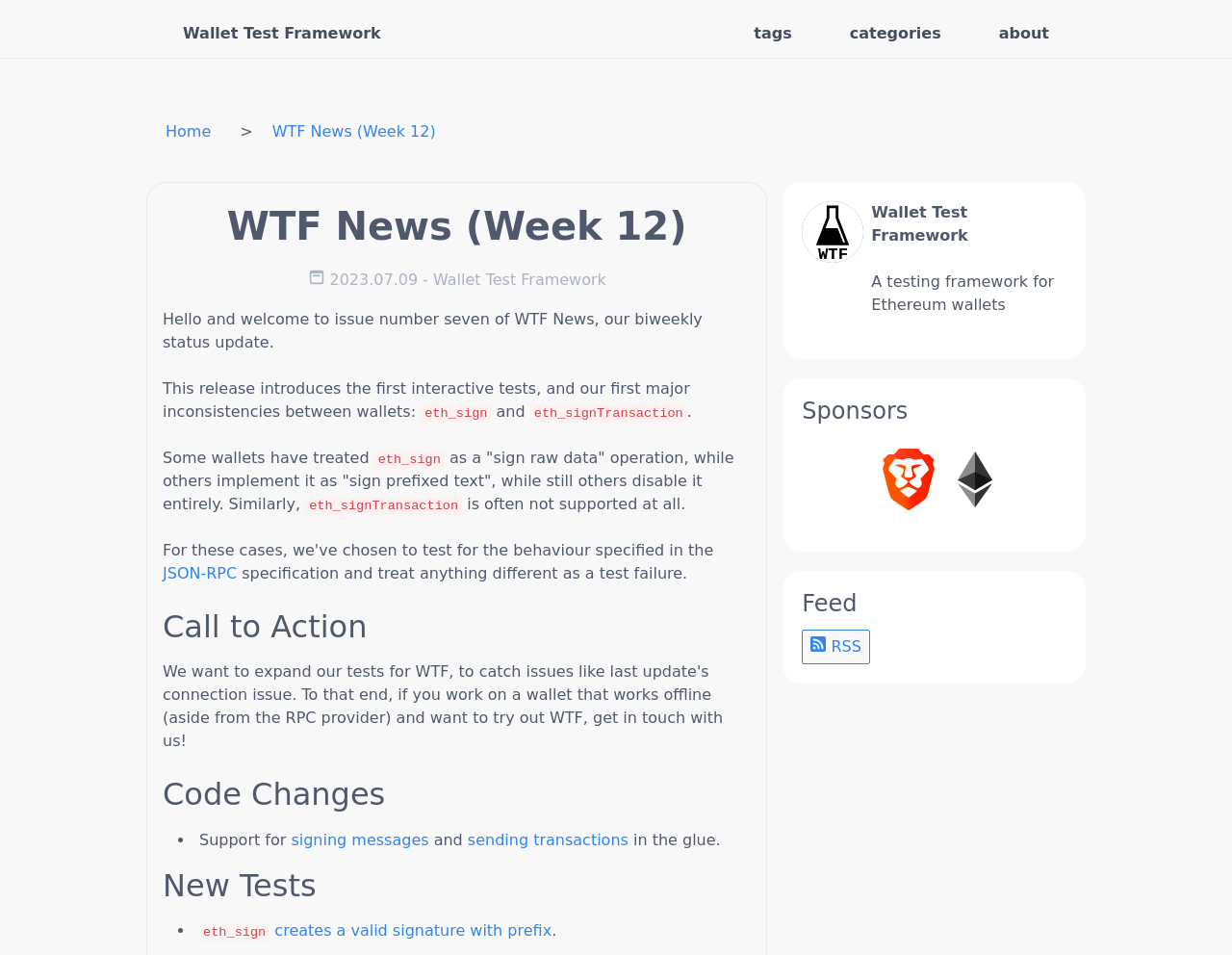Find the bounding box coordinates of the element you need to click on to perform this action: 'Donate now'. The coordinates should be represented by four float values between 0 and 1, in the format [left, top, right, bottom].

None